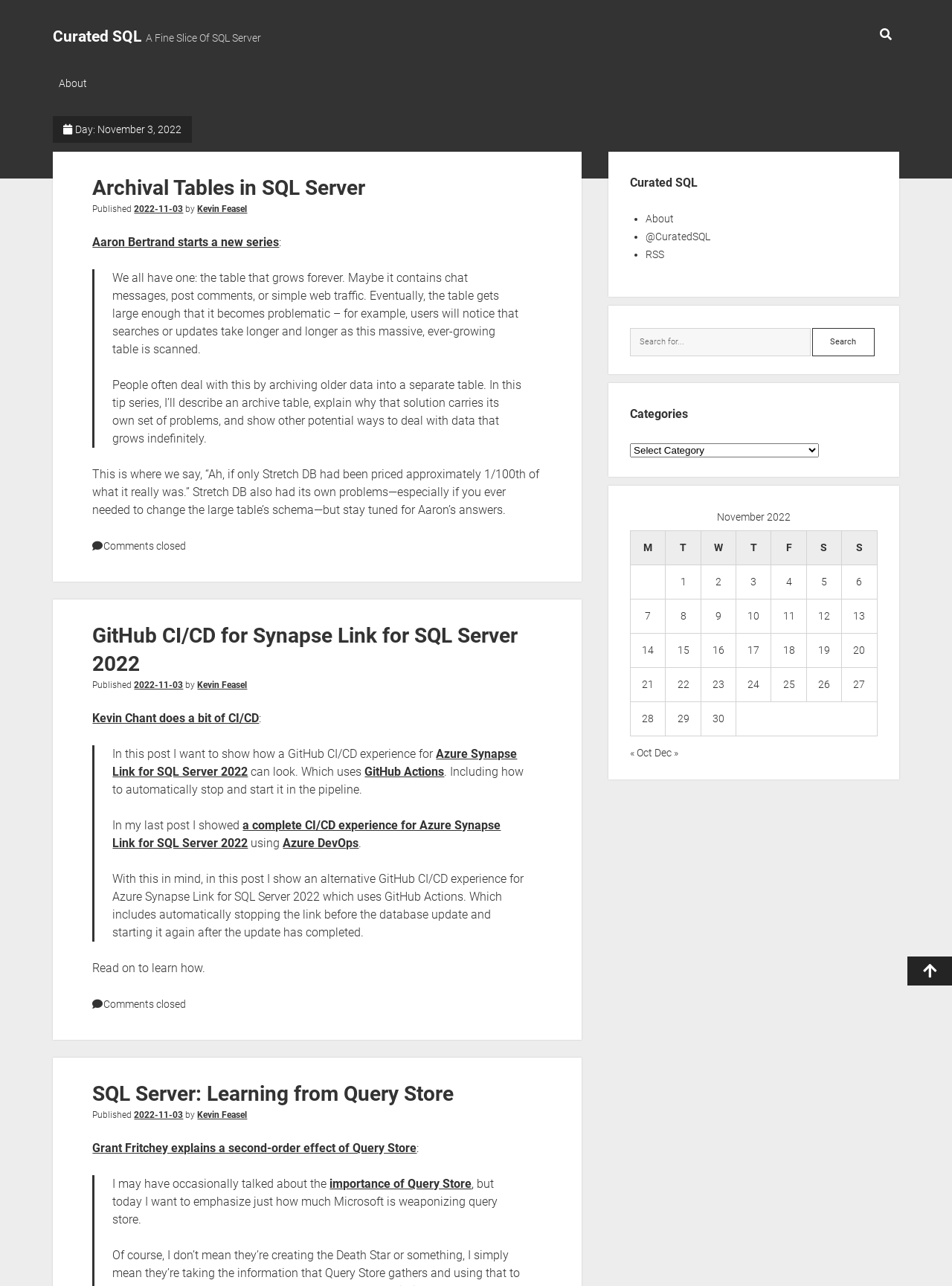Please determine the main heading text of this webpage.

Day: November 3, 2022